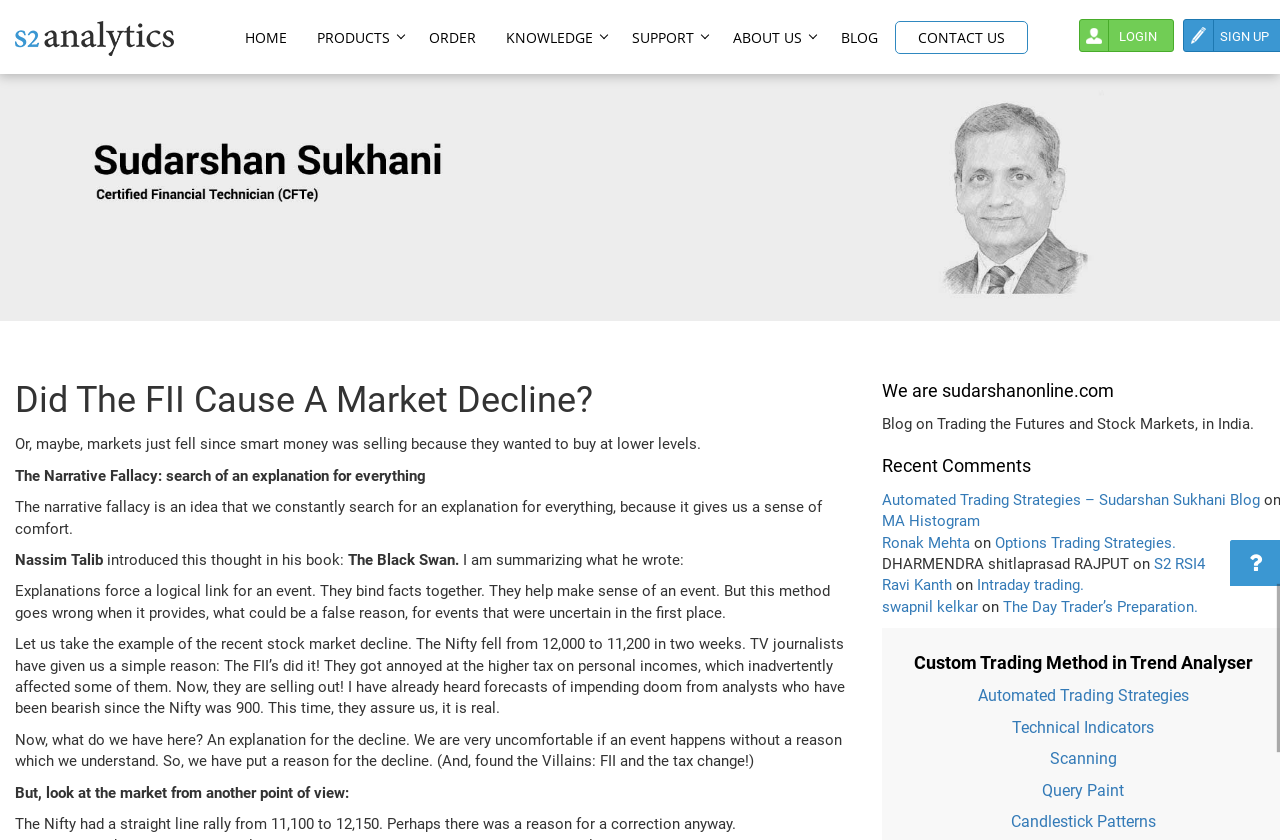Please identify the bounding box coordinates of the clickable area that will fulfill the following instruction: "Click on the HOME link". The coordinates should be in the format of four float numbers between 0 and 1, i.e., [left, top, right, bottom].

[0.181, 0.0, 0.234, 0.088]